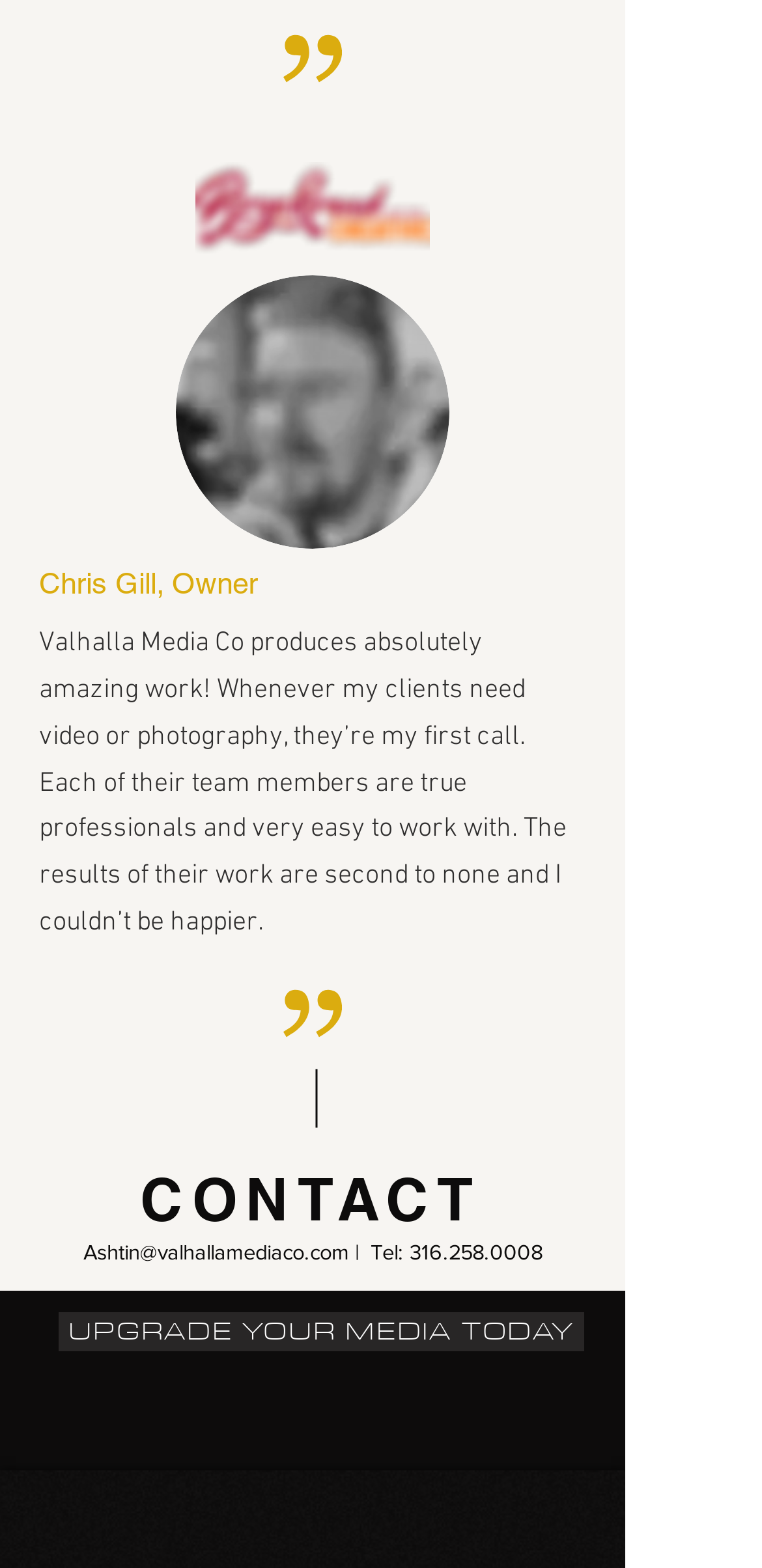Give the bounding box coordinates for this UI element: "aria-label="Instagram"". The coordinates should be four float numbers between 0 and 1, arranged as [left, top, right, bottom].

[0.49, 0.894, 0.579, 0.938]